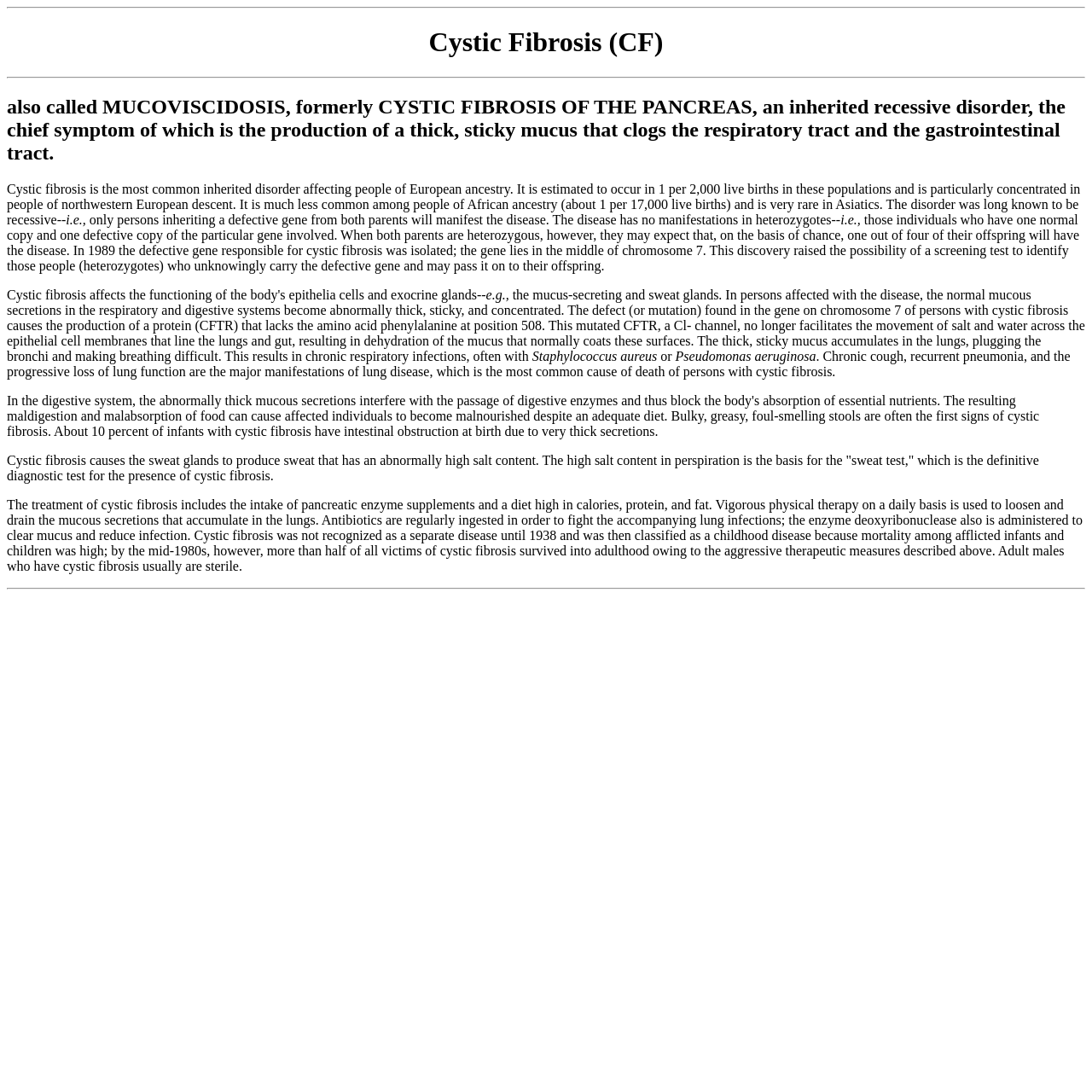What is the estimated occurrence of cystic fibrosis in people of European ancestry?
Look at the image and respond with a single word or a short phrase.

1 per 2,000 live births